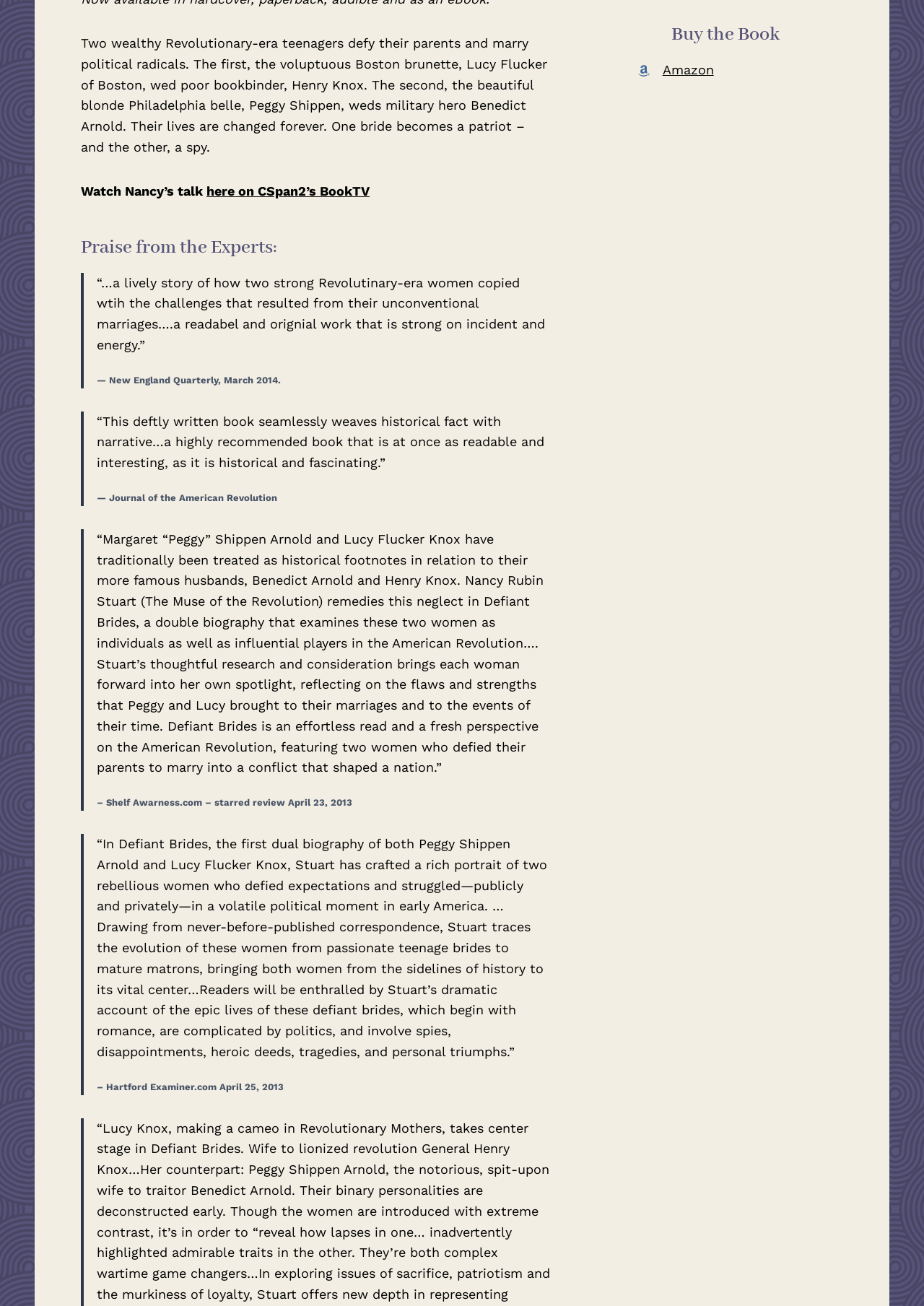Specify the bounding box coordinates (top-left x, top-left y, bottom-right x, bottom-right y) of the UI element in the screenshot that matches this description: Amazon

[0.686, 0.046, 0.772, 0.062]